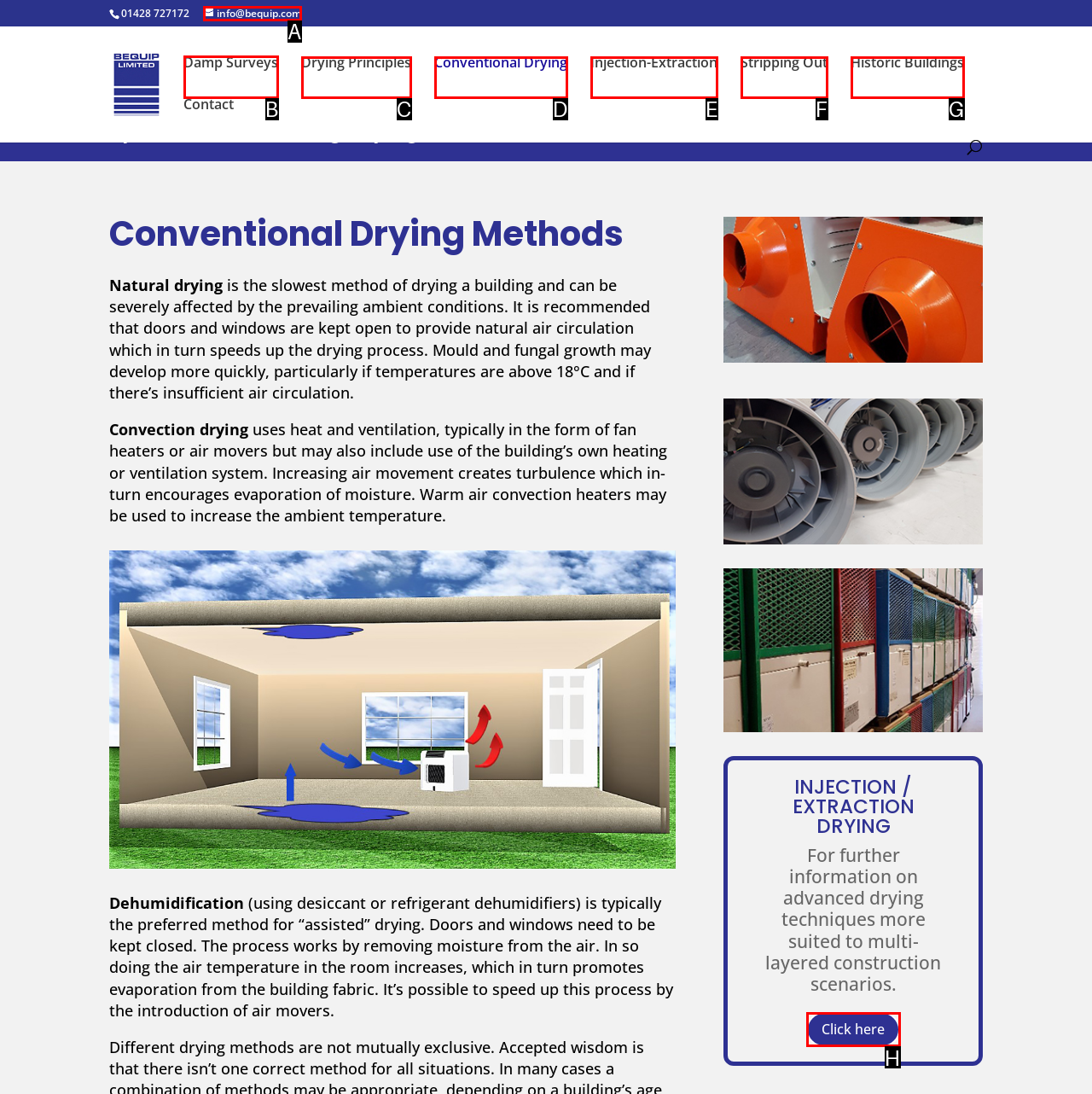Determine which option should be clicked to carry out this task: go to about page
State the letter of the correct choice from the provided options.

None